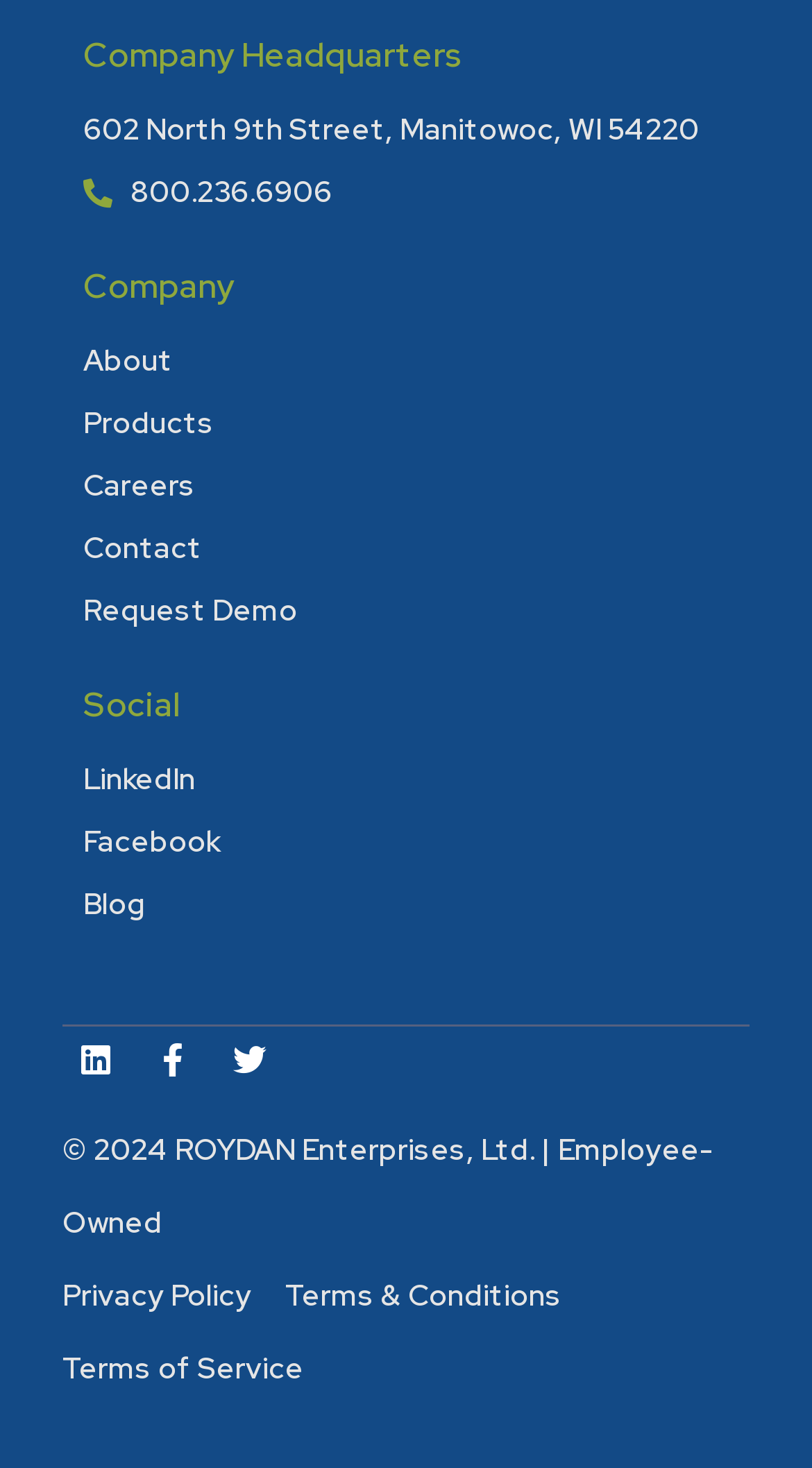How many social media links are there?
Please provide a single word or phrase in response based on the screenshot.

4